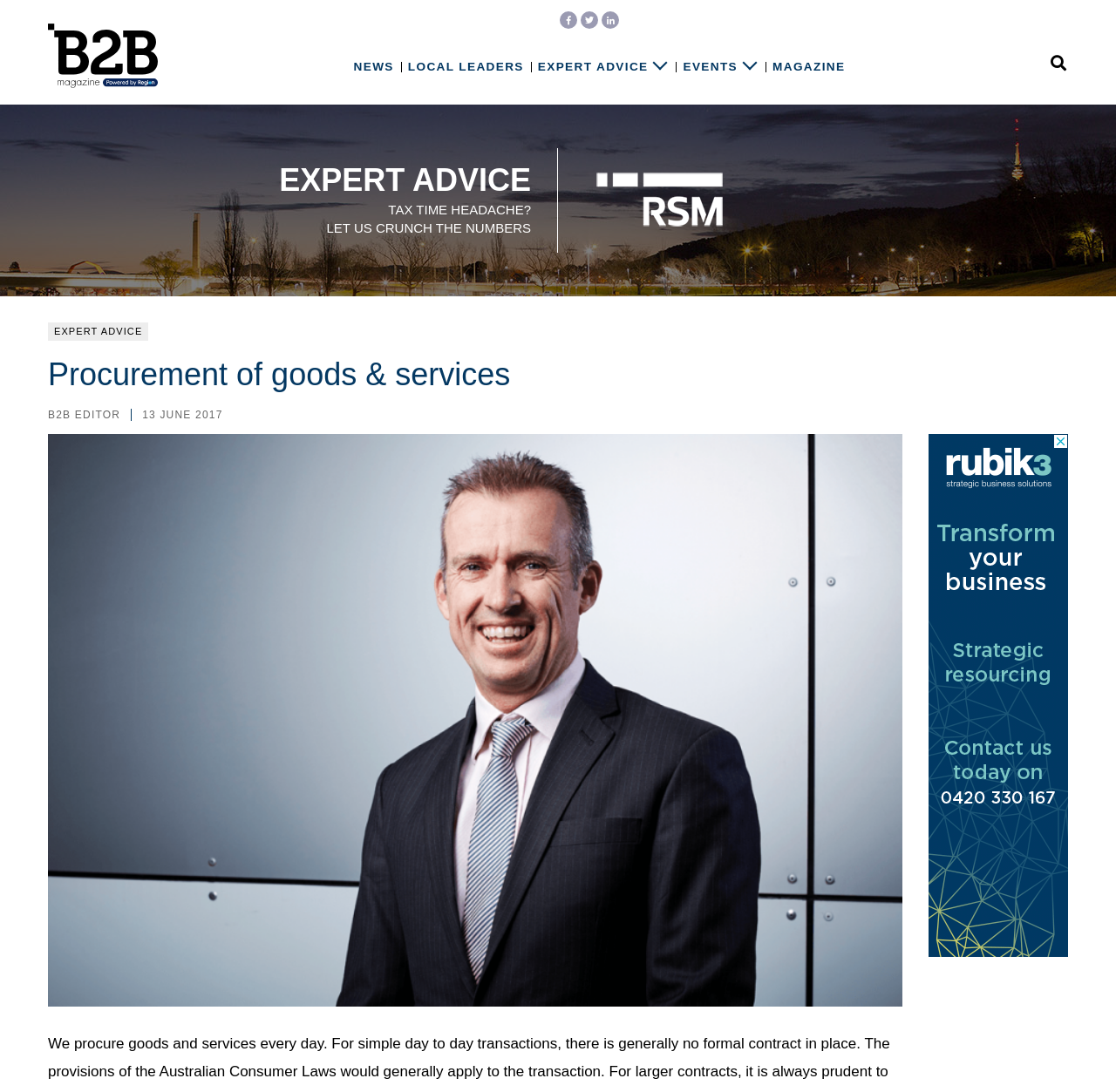Find the coordinates for the bounding box of the element with this description: "parent_node: EXPERT ADVICE".

[0.0, 0.096, 1.0, 0.271]